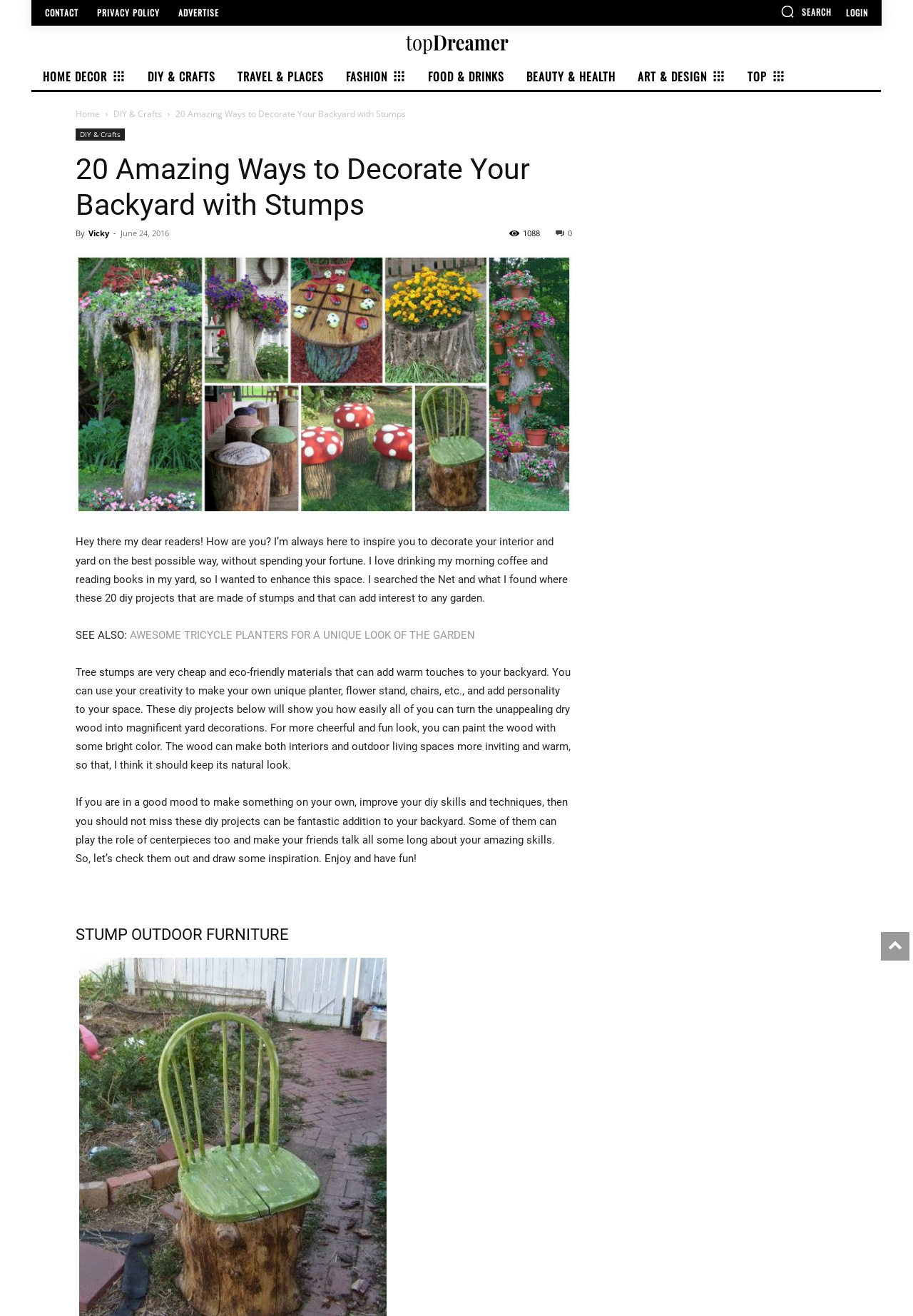Bounding box coordinates are specified in the format (top-left x, top-left y, bottom-right x, bottom-right y). All values are floating point numbers bounded between 0 and 1. Please provide the bounding box coordinate of the region this sentence describes: Privacy Policy

[0.098, 0.007, 0.183, 0.013]